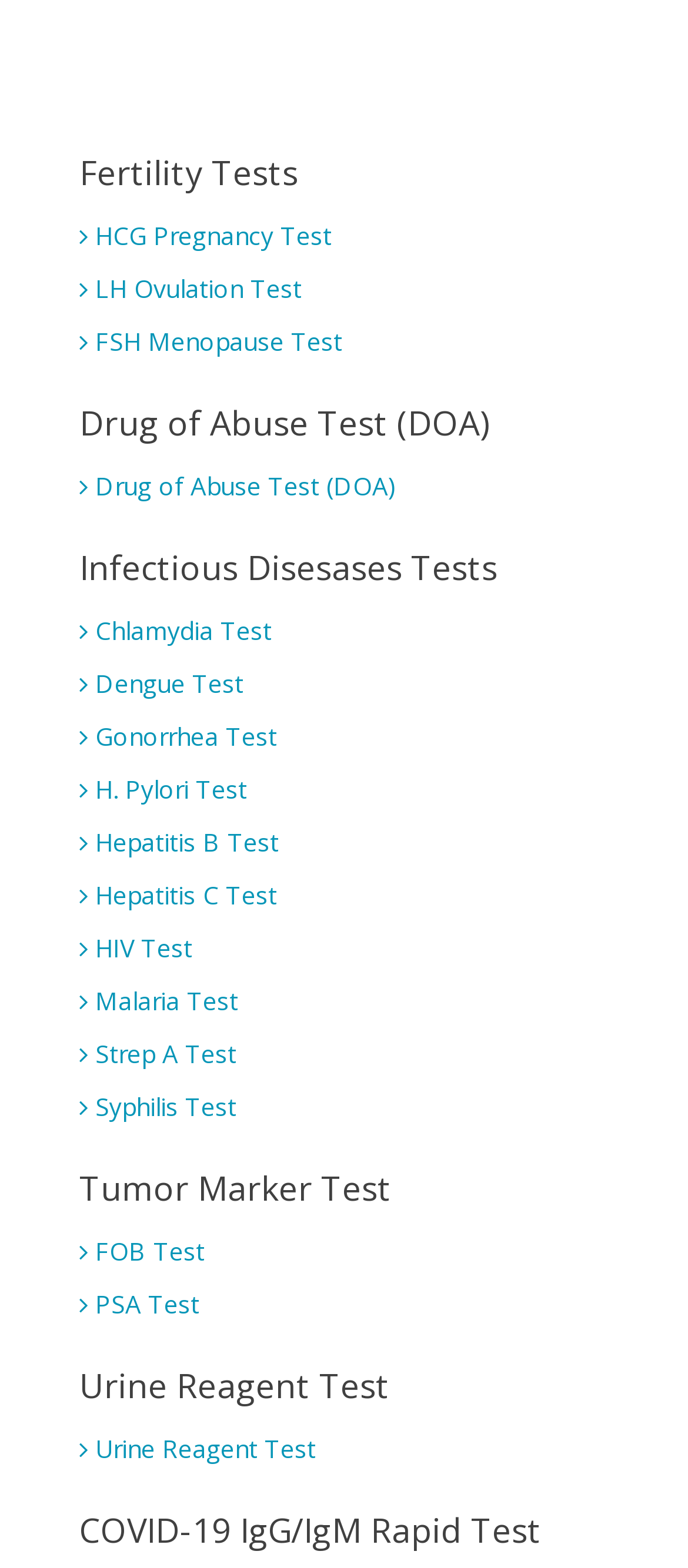How many tests are listed under Fertility Tests?
Could you give a comprehensive explanation in response to this question?

I counted the number of links under the 'Fertility Tests' heading, which are 'HCG Pregnancy Test', 'LH Ovulation Test', and 'FSH Menopause Test'. There are 3 links in total.